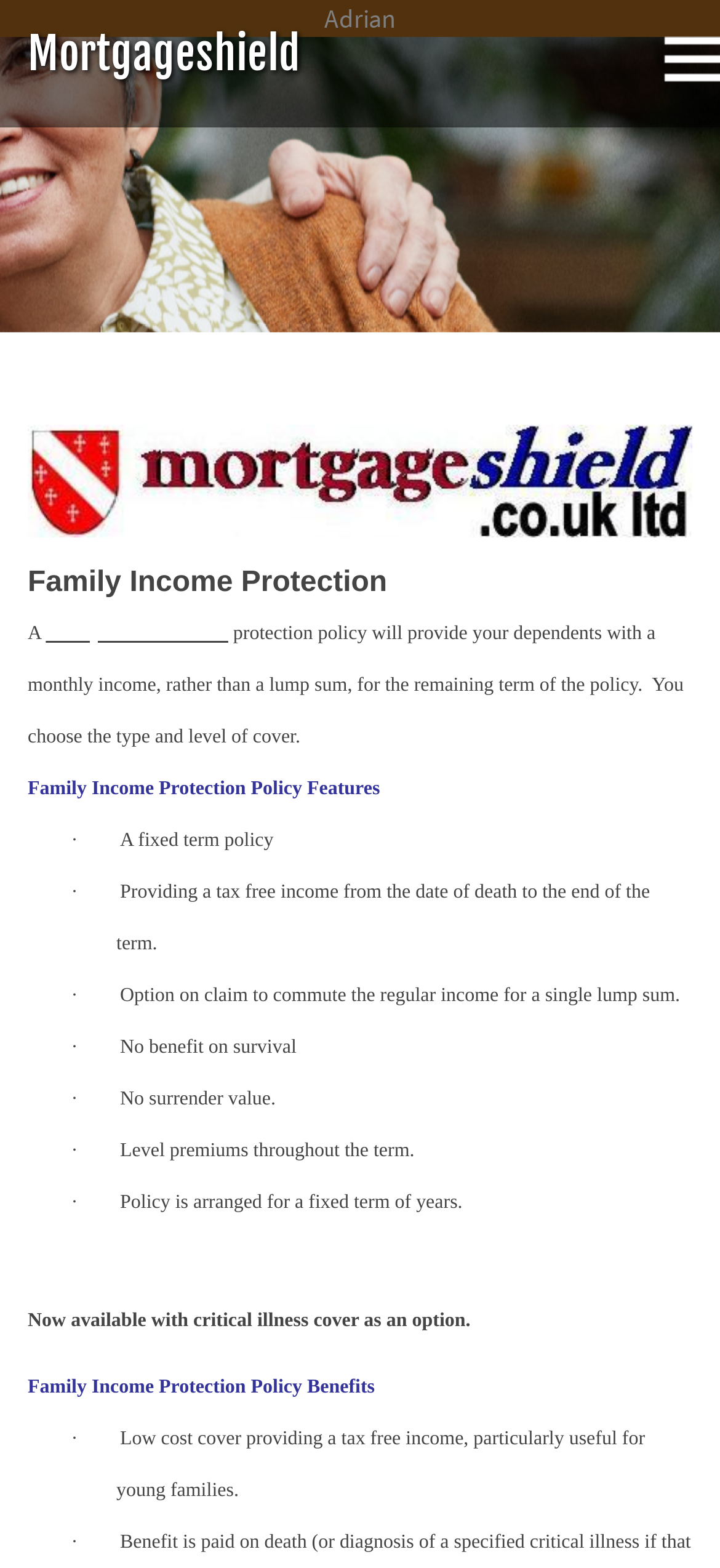From the element description: "Family Income Benefit", extract the bounding box coordinates of the UI element. The coordinates should be expressed as four float numbers between 0 and 1, in the order [left, top, right, bottom].

[0.064, 0.398, 0.317, 0.411]